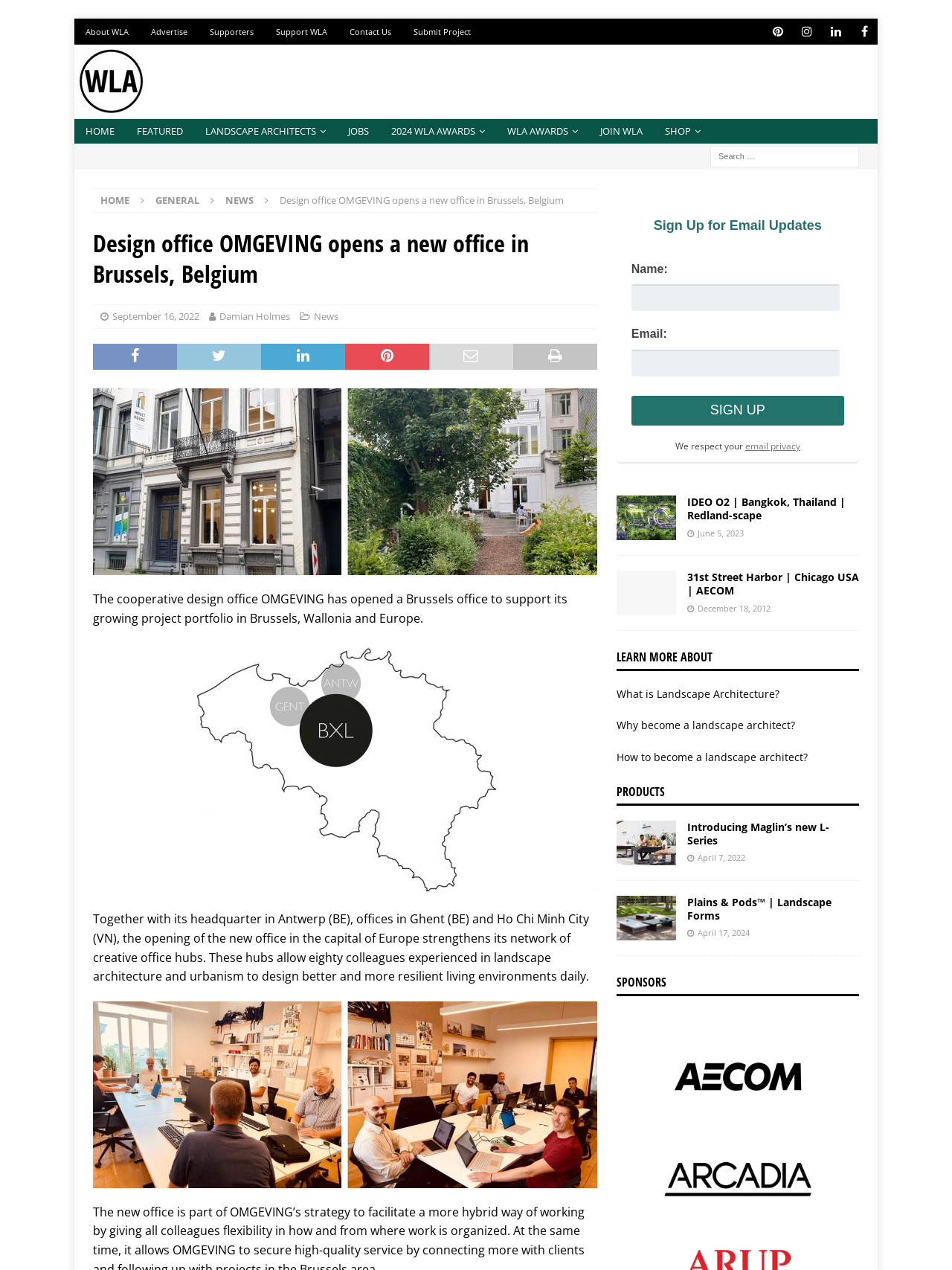What is the name of the award mentioned on the webpage?
Please provide a comprehensive and detailed answer to the question.

The answer can be found in the navigation menu at the top of the webpage, which lists '2024 WLA AWARDS' as one of the options.